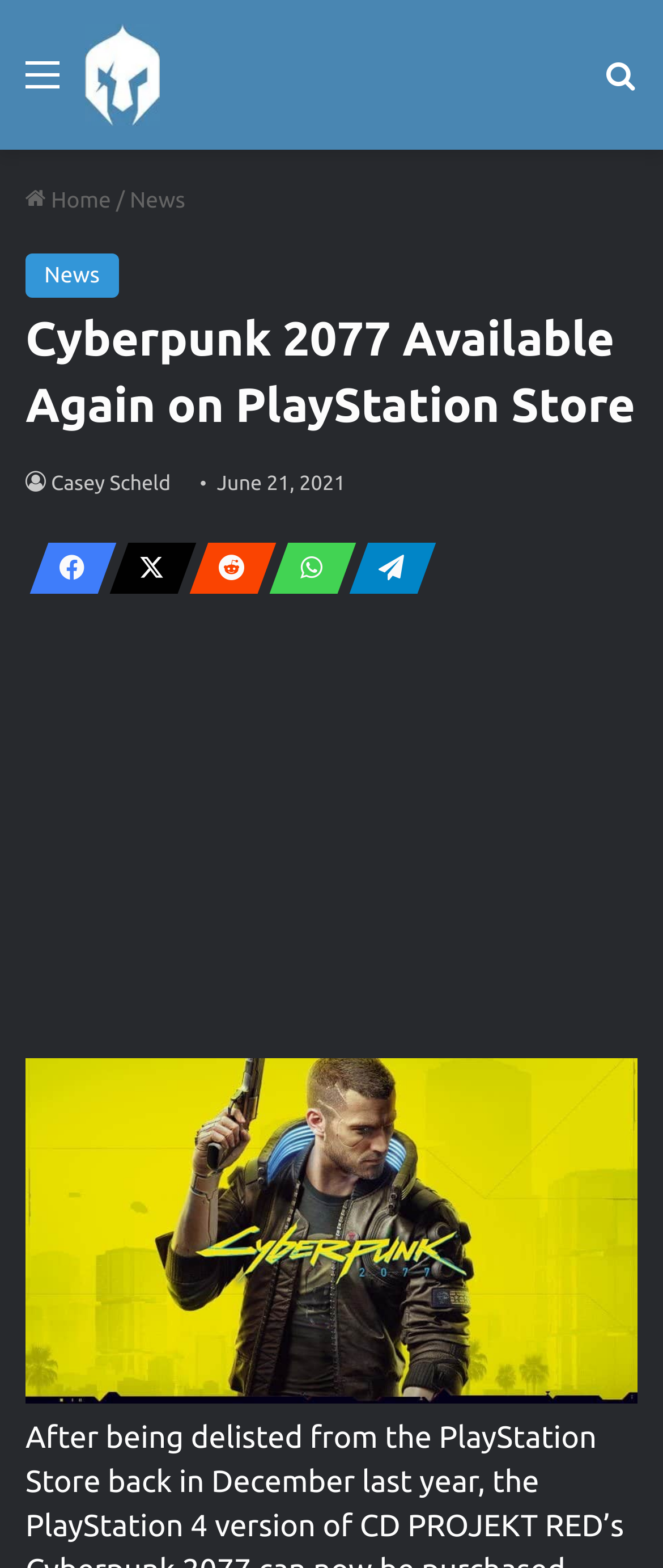What is the name of the website?
Answer the question with a thorough and detailed explanation.

The name of the website can be found in the top navigation bar, where the logo 'GamersHeroes' is displayed.